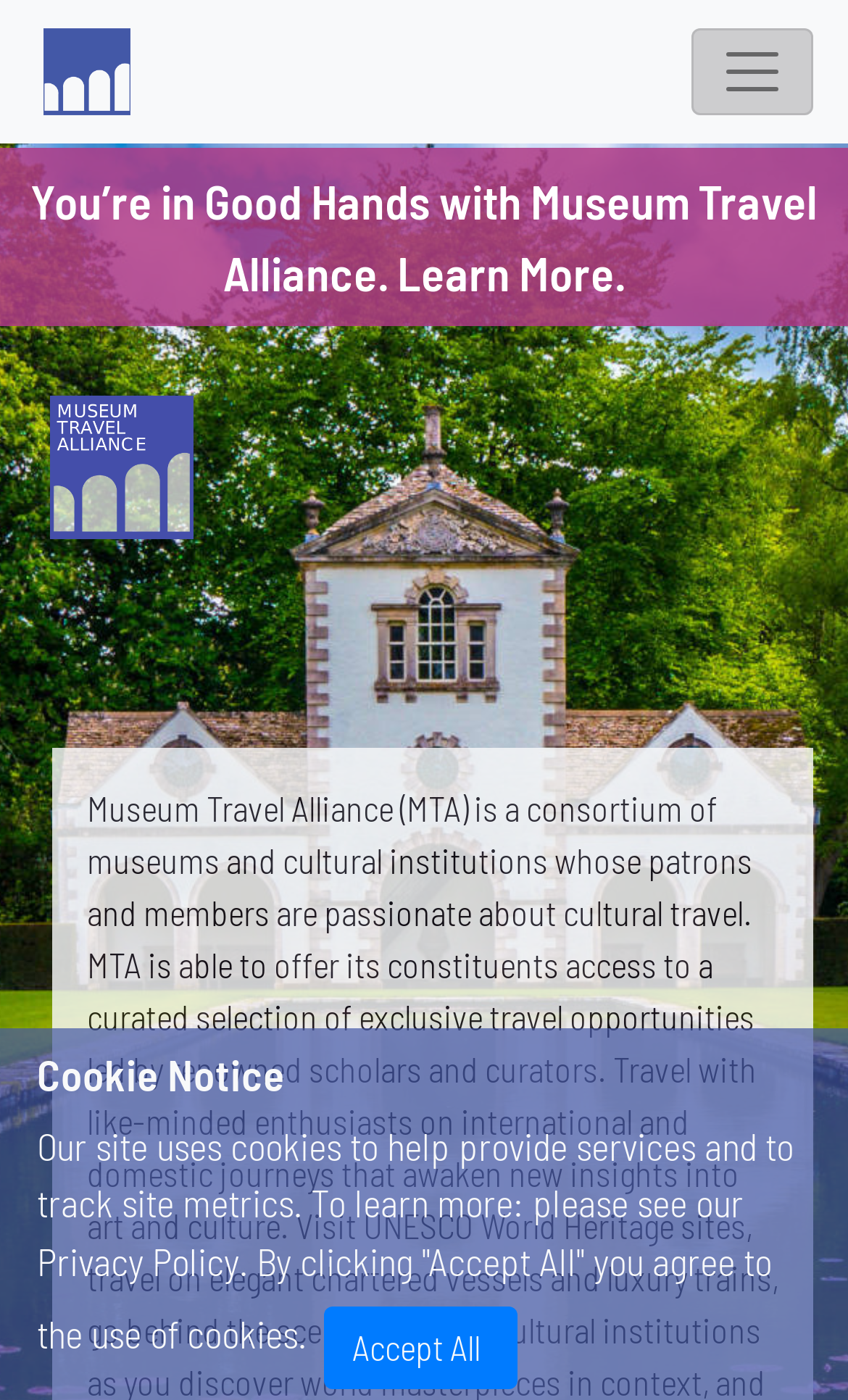Write a detailed summary of the webpage, including text, images, and layout.

The webpage is titled "Museum Travel Alliance" and has a prominent cookie notice section at the top, which takes up about a quarter of the screen. This section includes a heading "Cookie Notice", a brief description of the site's cookie usage, a link to the "Privacy Policy", and a button to "Accept All" cookies. 

Below the cookie notice, there is a navigation menu on the top right, indicated by a "Toggle navigation" button. 

On the top left, there is a small logo, represented by an image, and a link with no descriptive text. 

The main content of the page starts with a prominent link that reads "You’re in Good Hands with Museum Travel Alliance. Learn More." This link spans the entire width of the page. 

Above this link, there is a smaller image, likely a decorative element or a icon.